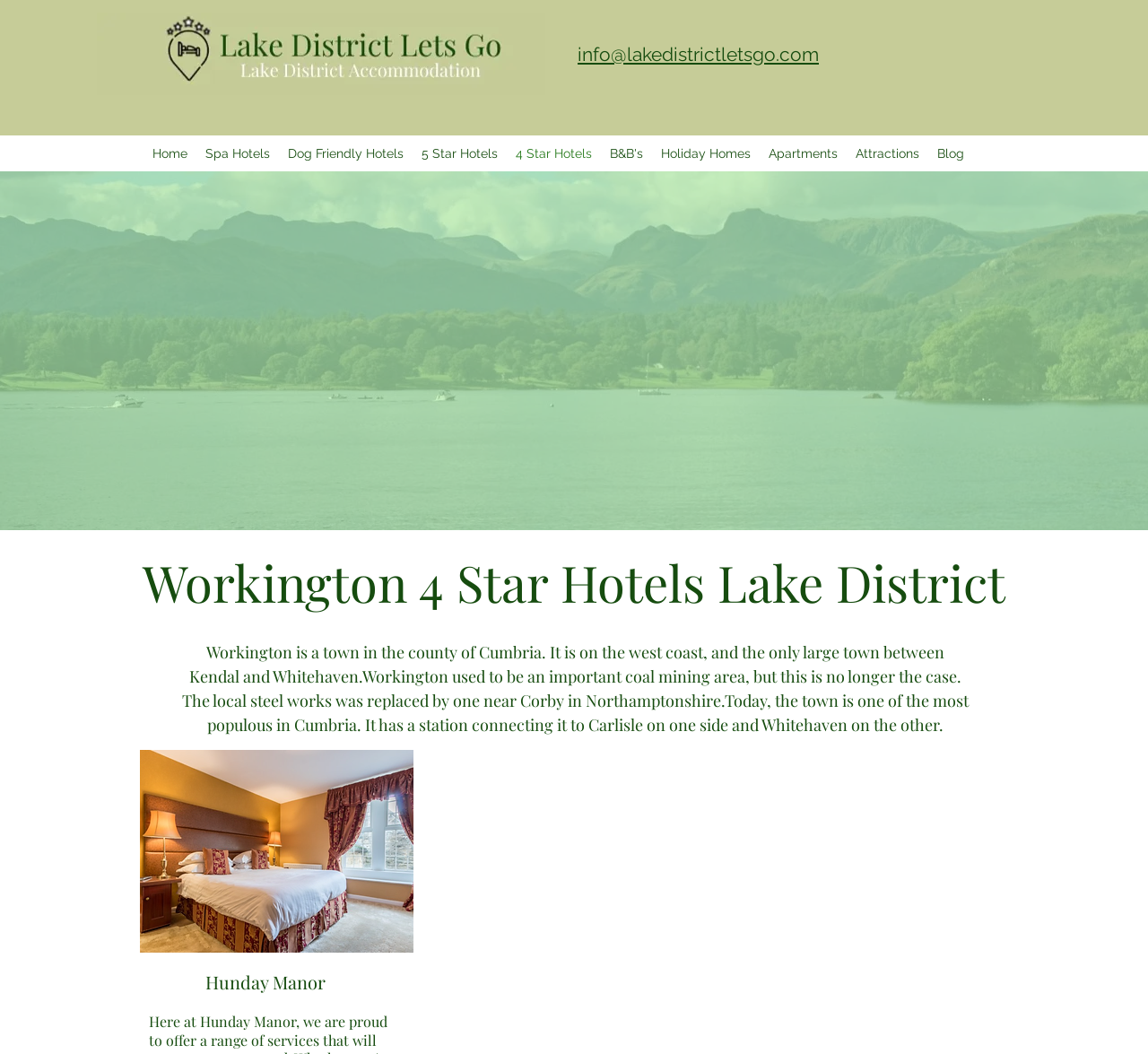Could you find the bounding box coordinates of the clickable area to complete this instruction: "Click the Lake District Lets Go Logo"?

[0.084, 0.012, 0.475, 0.09]